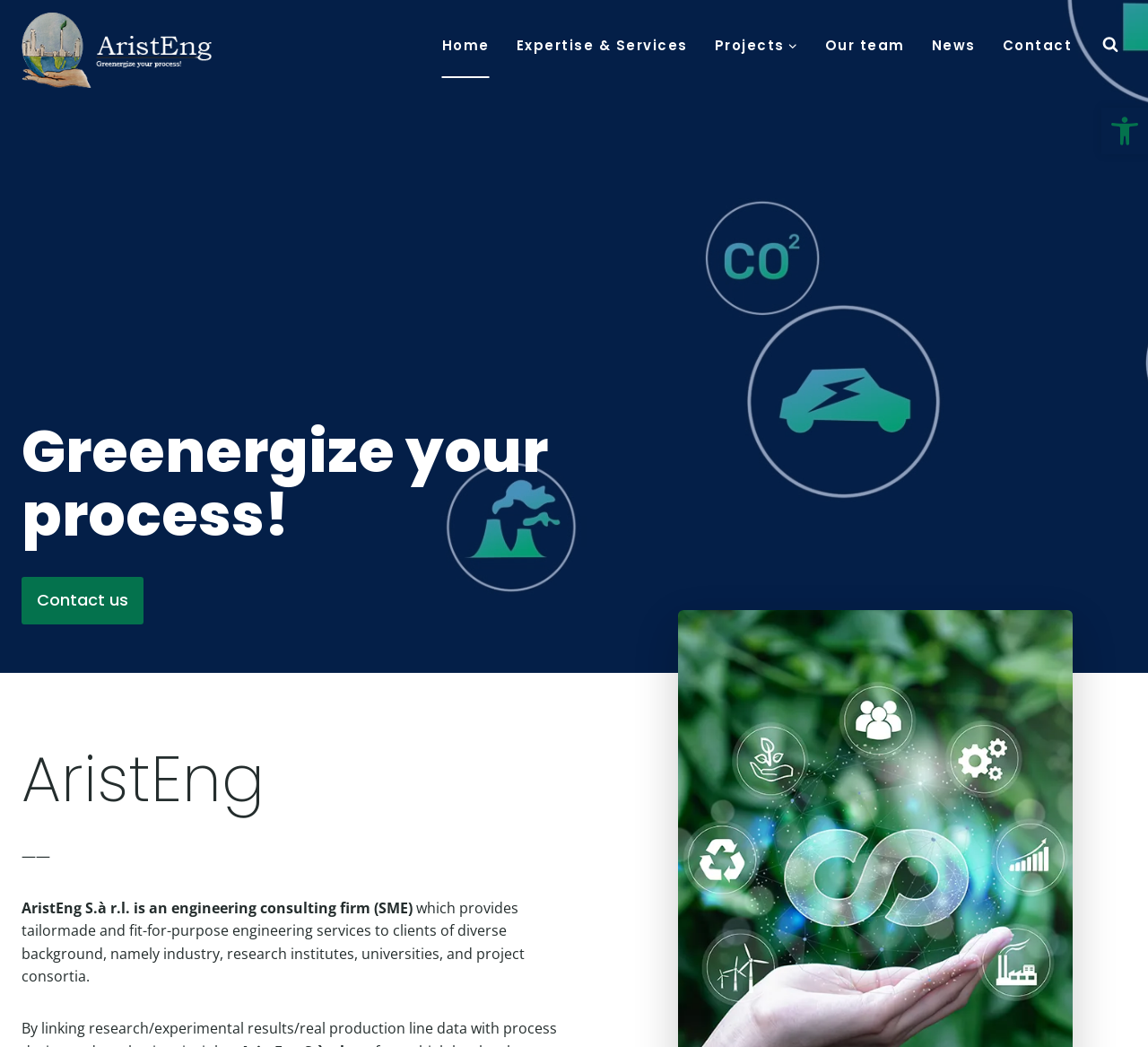Extract the bounding box for the UI element that matches this description: "Contact".

[0.861, 0.011, 0.945, 0.074]